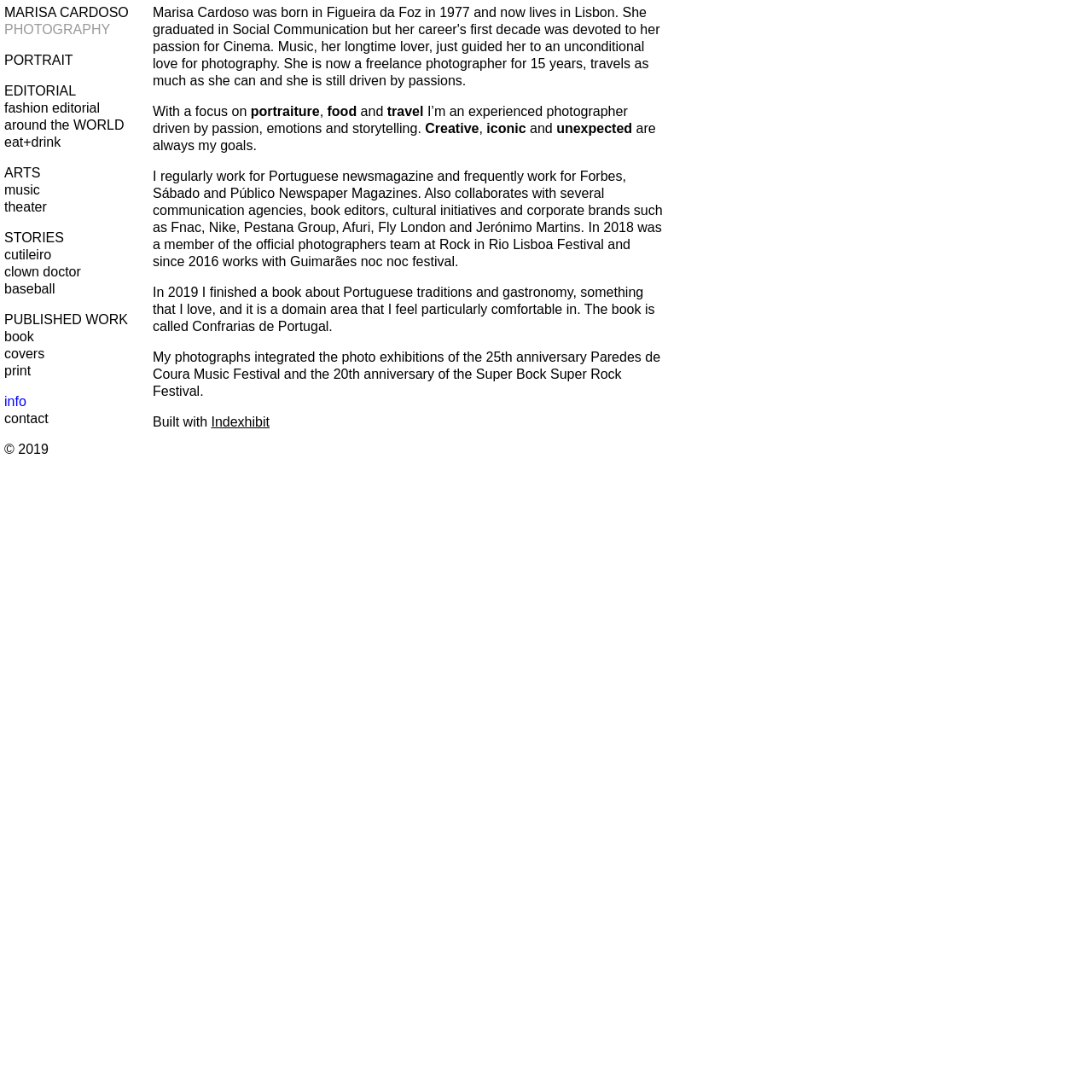Identify the bounding box coordinates for the element you need to click to achieve the following task: "Click on PHOTOGRAPHY". Provide the bounding box coordinates as four float numbers between 0 and 1, in the form [left, top, right, bottom].

[0.004, 0.02, 0.101, 0.034]